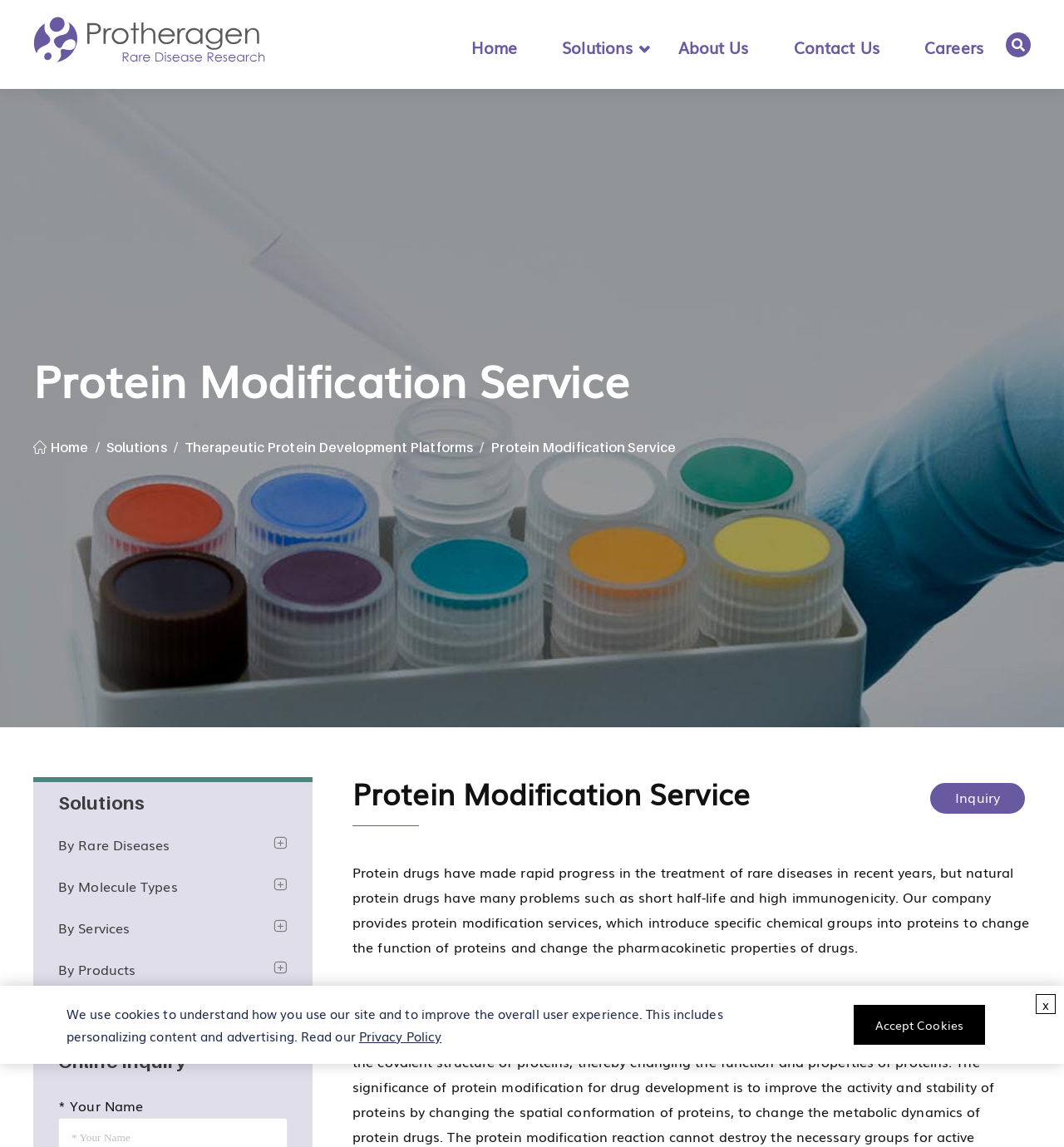Please analyze the image and provide a thorough answer to the question:
What is the purpose of protein modification?

According to the webpage content, protein modification is used to change the function of proteins and change the pharmacokinetic properties of drugs, which can help solve problems such as short half-life and high immunogenicity of natural protein drugs.